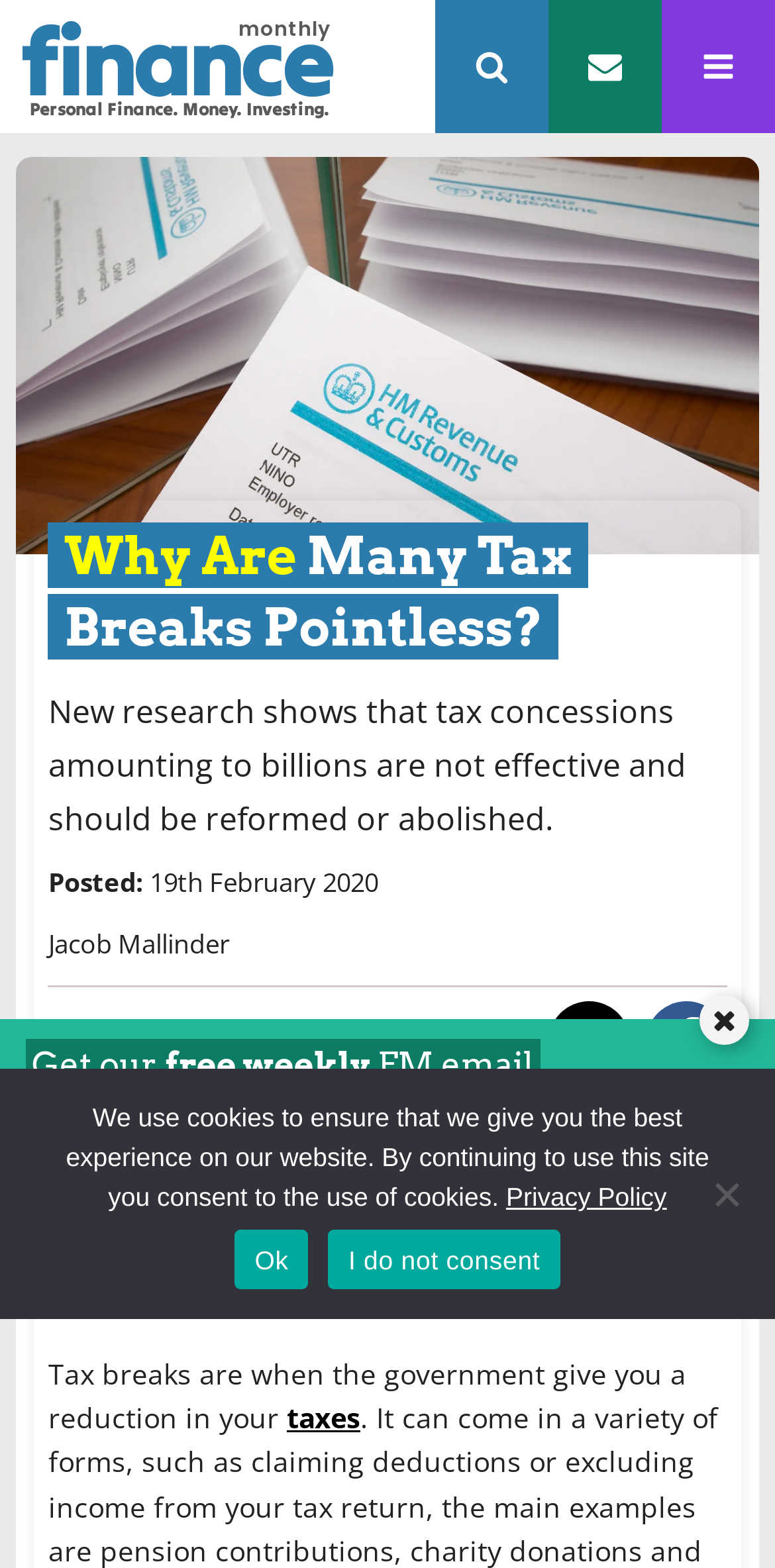What is the function of the 'Subscribe' button? Examine the screenshot and reply using just one word or a brief phrase.

To subscribe to the FM email